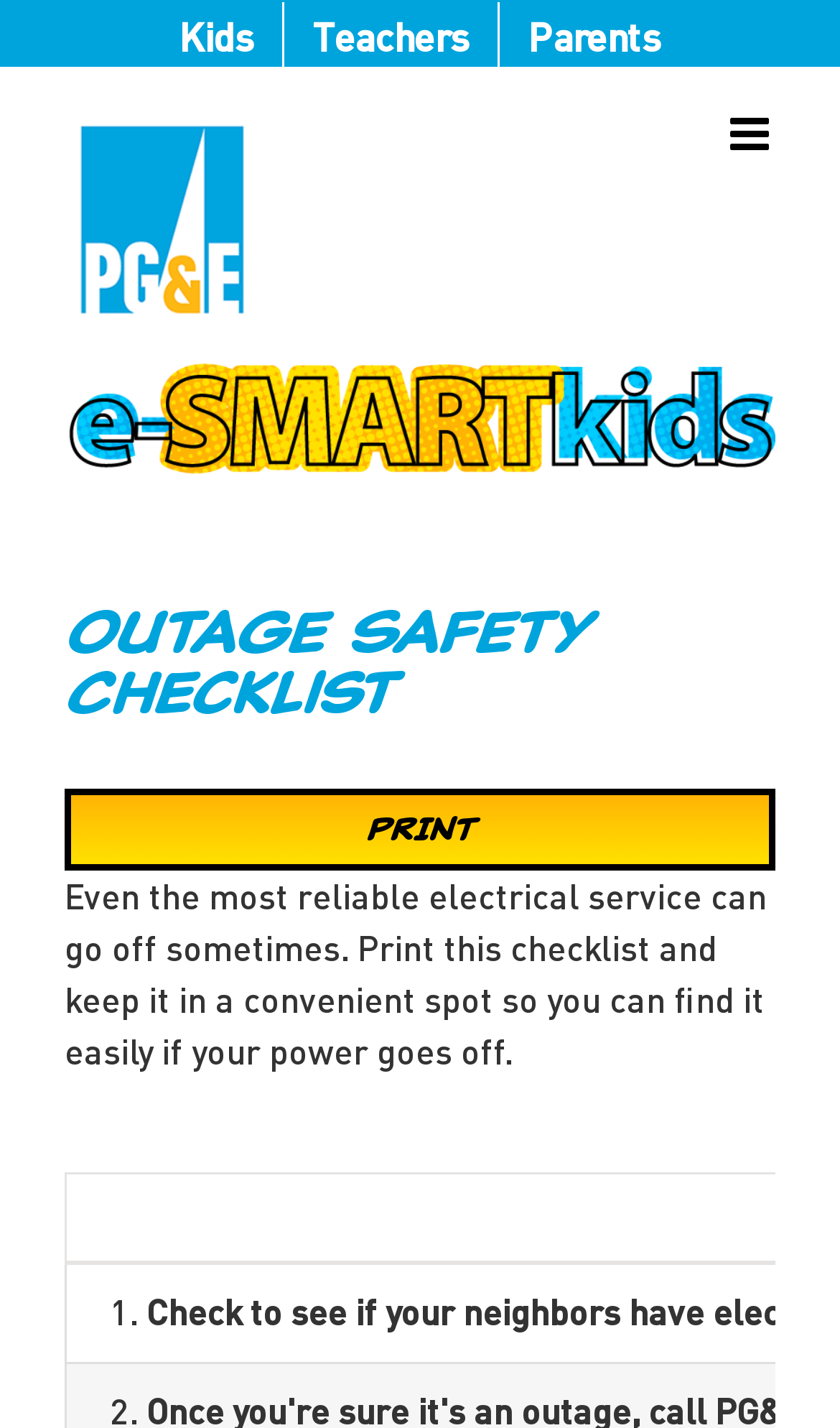Can you find and generate the webpage's heading?

Outage Safety Checklist